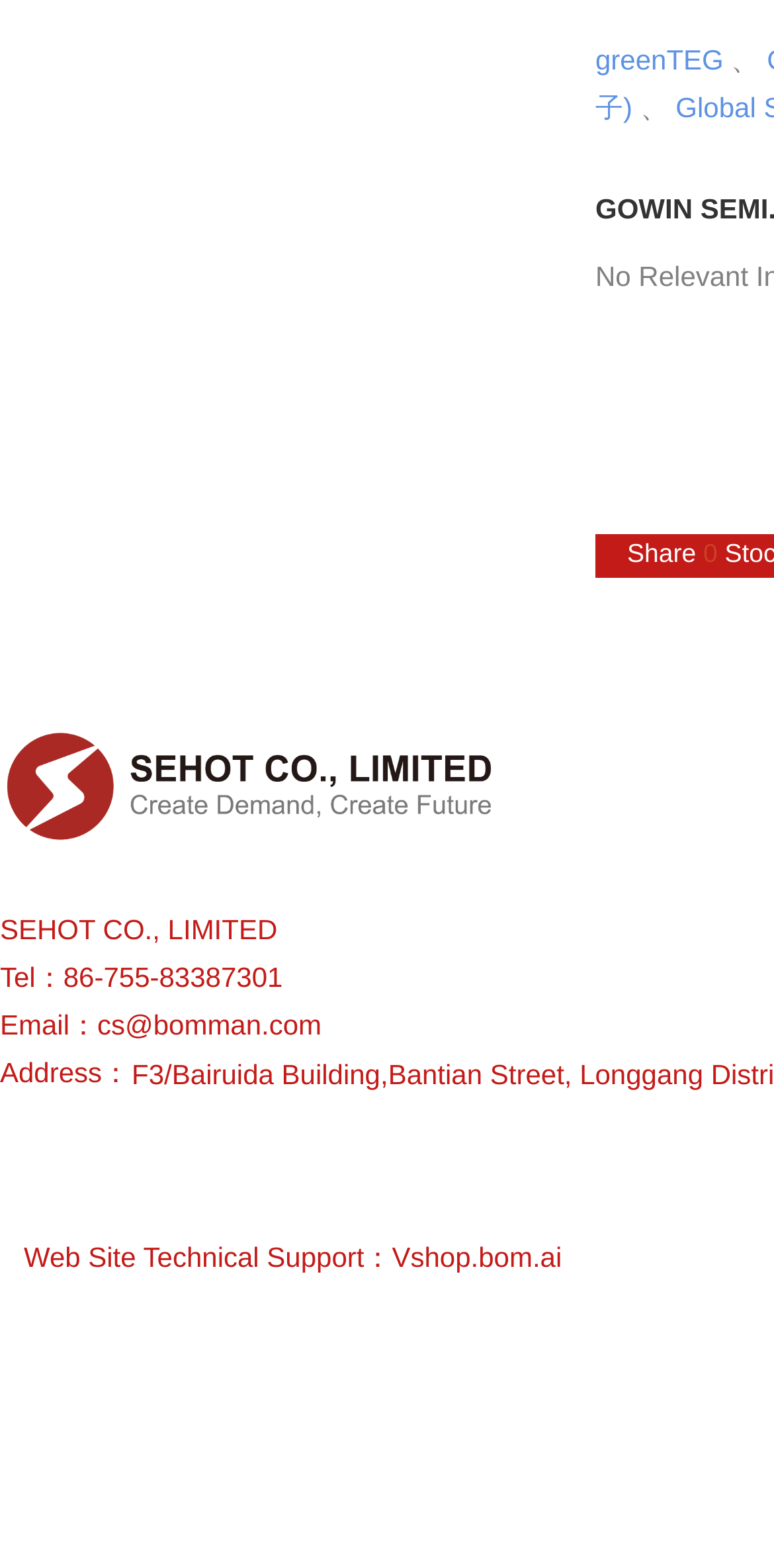Answer the question with a brief word or phrase:
What is the brand name?

greenTEG